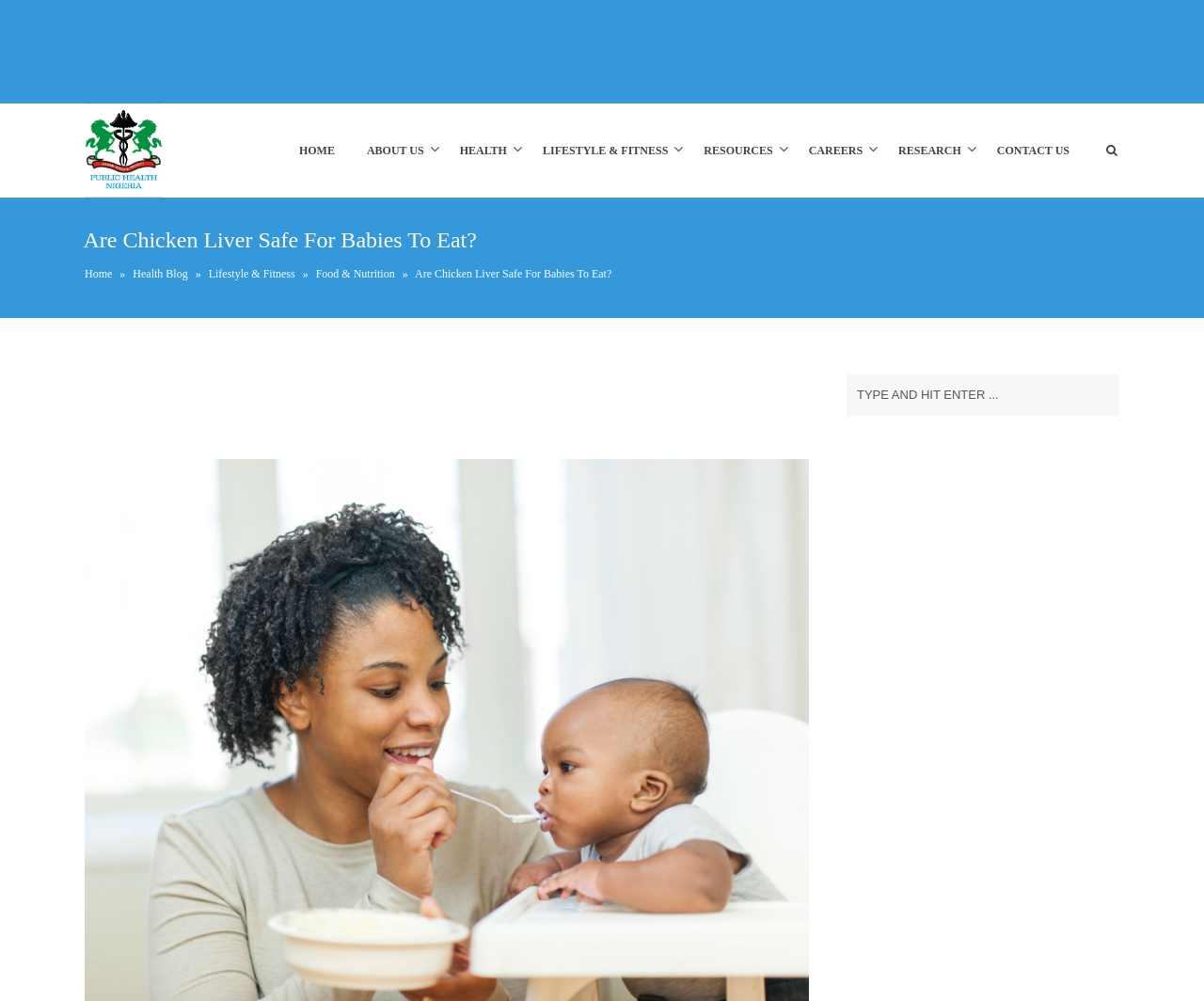Determine the bounding box coordinates for the UI element with the following description: "Golden Artist Colors". The coordinates should be four float numbers between 0 and 1, represented as [left, top, right, bottom].

None